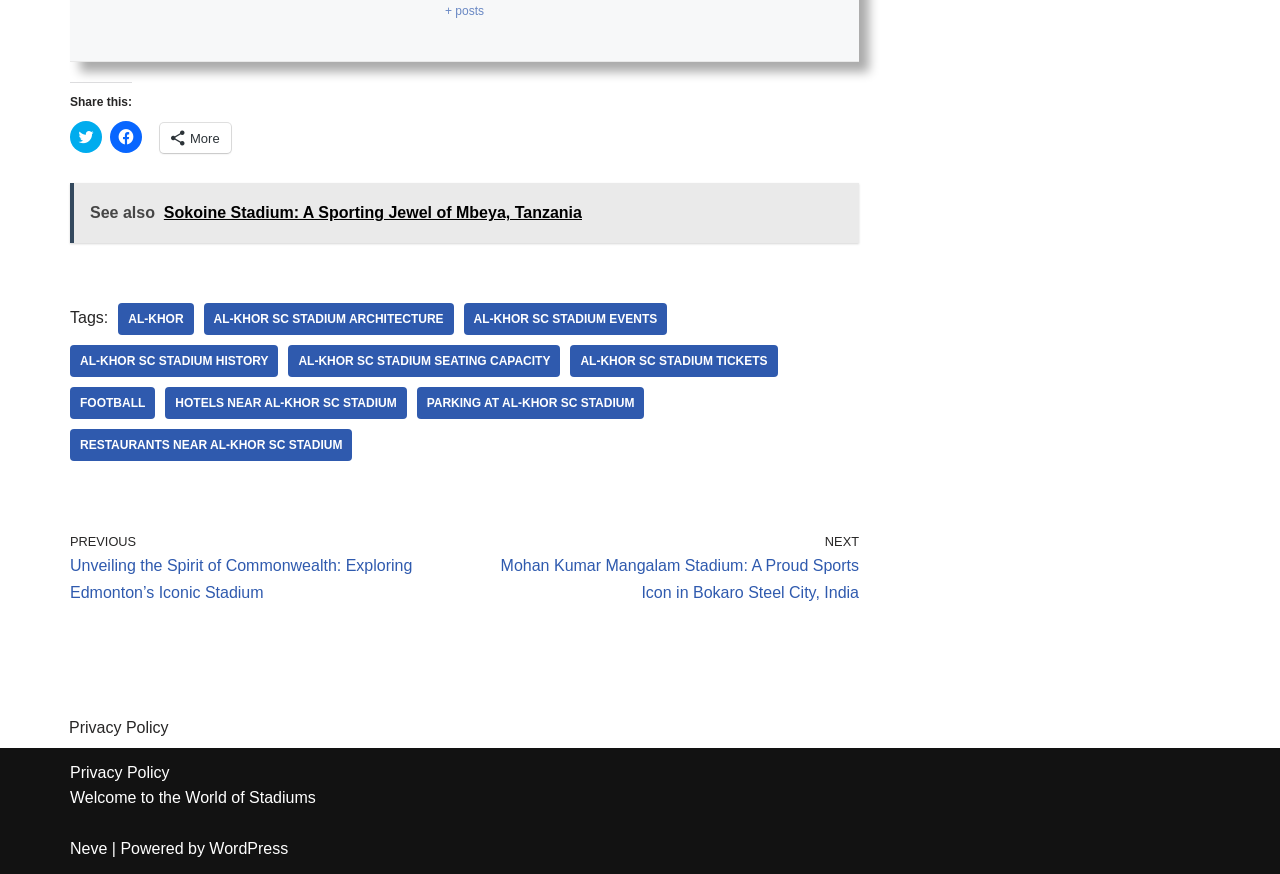Please specify the bounding box coordinates of the element that should be clicked to execute the given instruction: 'Visit WordPress website'. Ensure the coordinates are four float numbers between 0 and 1, expressed as [left, top, right, bottom].

[0.164, 0.961, 0.225, 0.981]